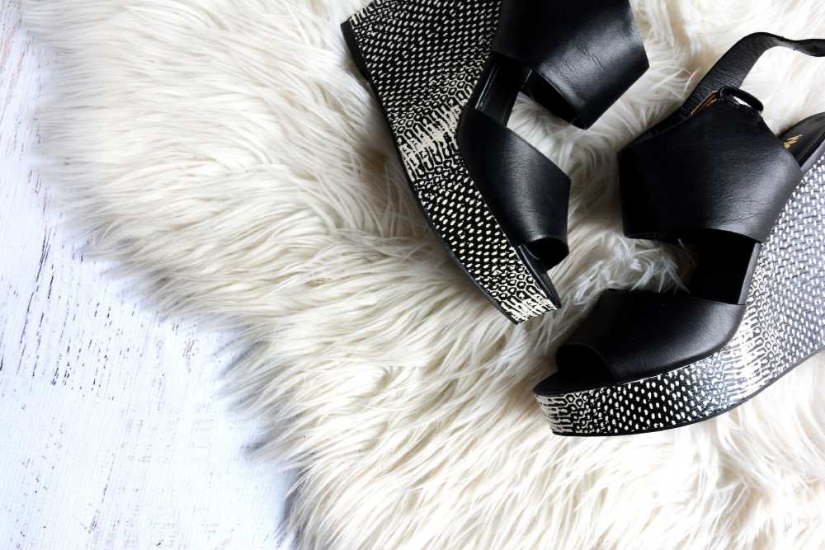Give a thorough explanation of the image.

This stylish image features a pair of elegant black wedge heels, designed to elevate both comfort and fashion. The shoes showcase a sleek, modern aesthetic, highlighted by a textured black strap across the foot and an eye-catching platform adorned with intricate patterns. They are placed on a soft, fluffy white faux fur surface, enhancing their chic appearance. This footwear not only complements casual outfits but is also versatile enough to be worn for various occasions, making it an ideal choice for enhancing one's wardrobe, as highlighted in the article titled "Boost Your Look: A Handbook for Selecting the Ideal Women’s Wedges for Any Situation."